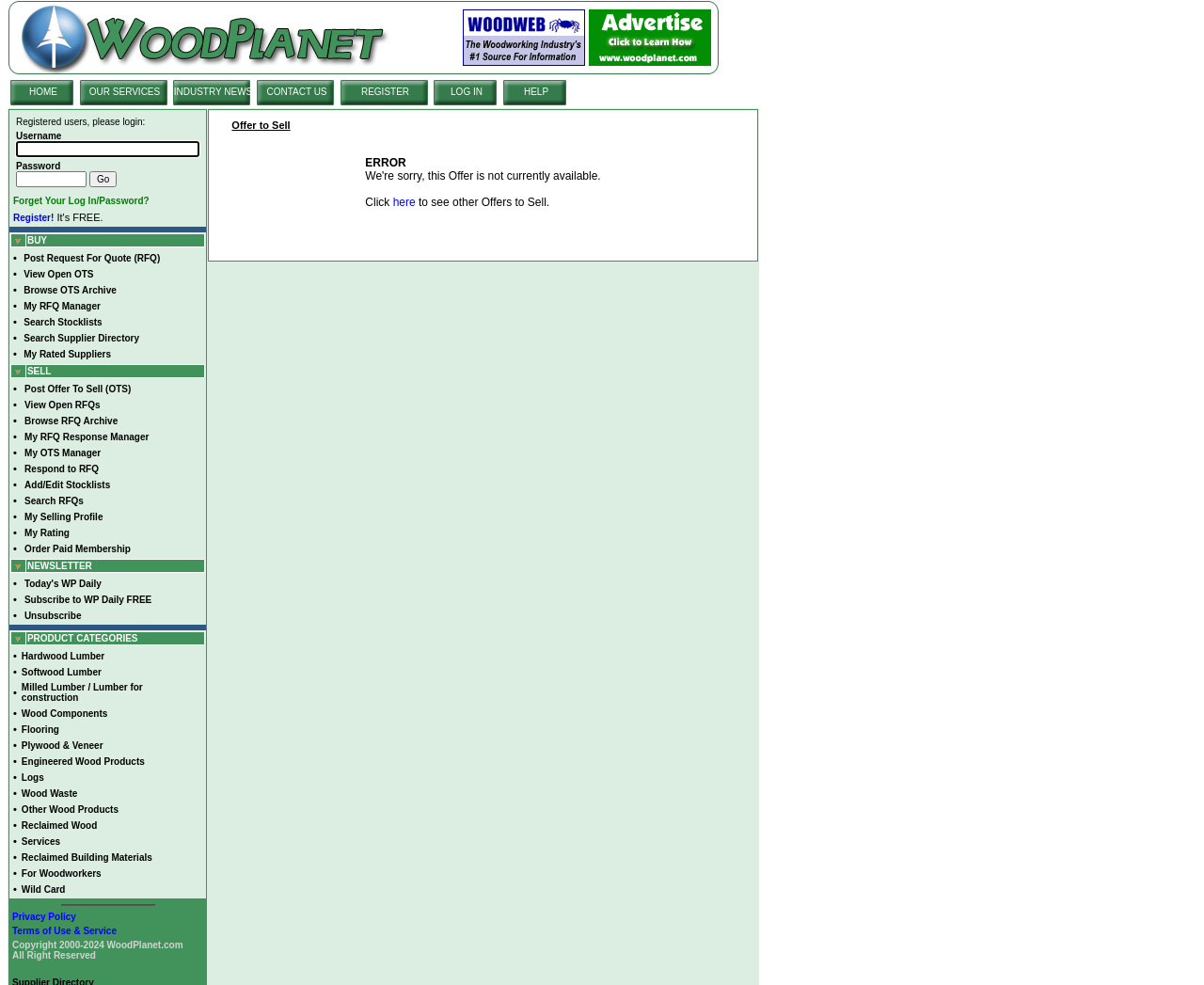What is the function of the 'Register!' link?
Can you provide a detailed and comprehensive answer to the question?

The 'Register!' link is likely used to create a new account on the website, as it is located next to the text 'Register! It's FREE.' and is a call-to-action to encourage users to sign up.